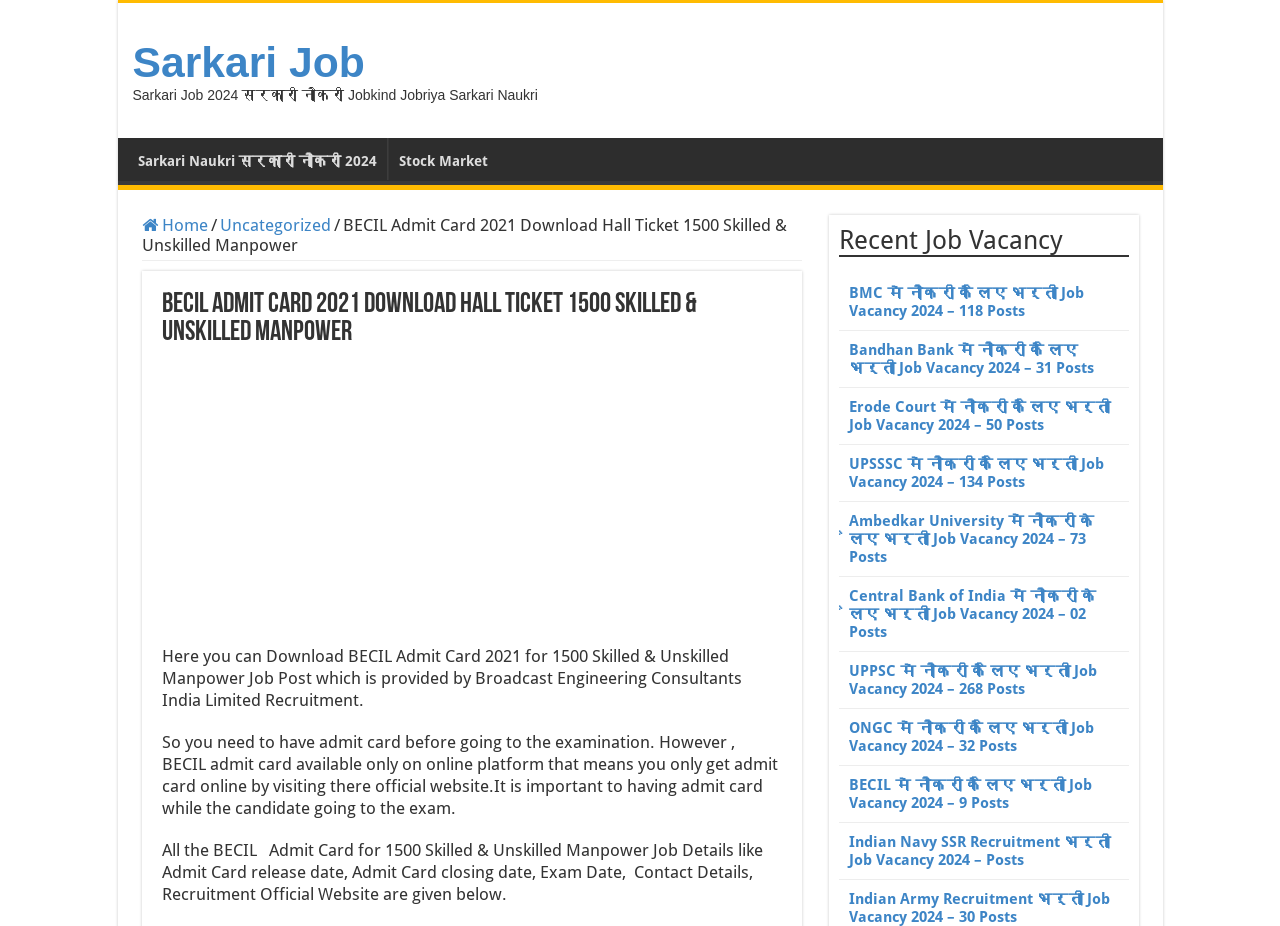Identify the first-level heading on the webpage and generate its text content.

BECIL Admit Card 2021 Download Hall Ticket 1500 Skilled & Unskilled Manpower